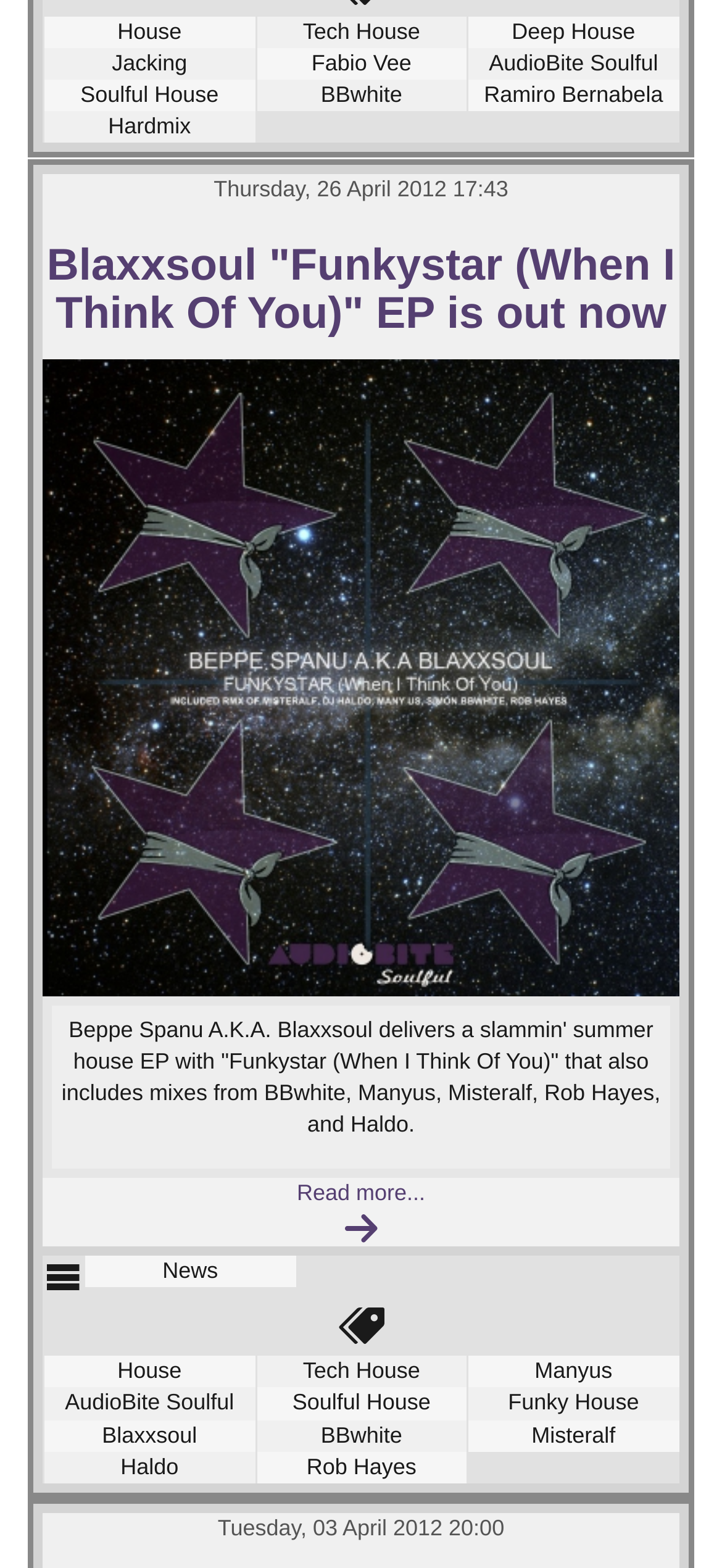How many news articles are there on the webpage?
From the screenshot, supply a one-word or short-phrase answer.

2